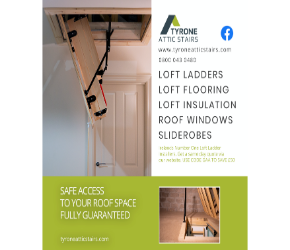What is the tagline of the advertisement?
Please interpret the details in the image and answer the question thoroughly.

The tagline is prominently displayed in the advertisement, emphasizing the reliability of Tyrone Attic Stairs' products and assuring customers of safe access to their roof spaces.